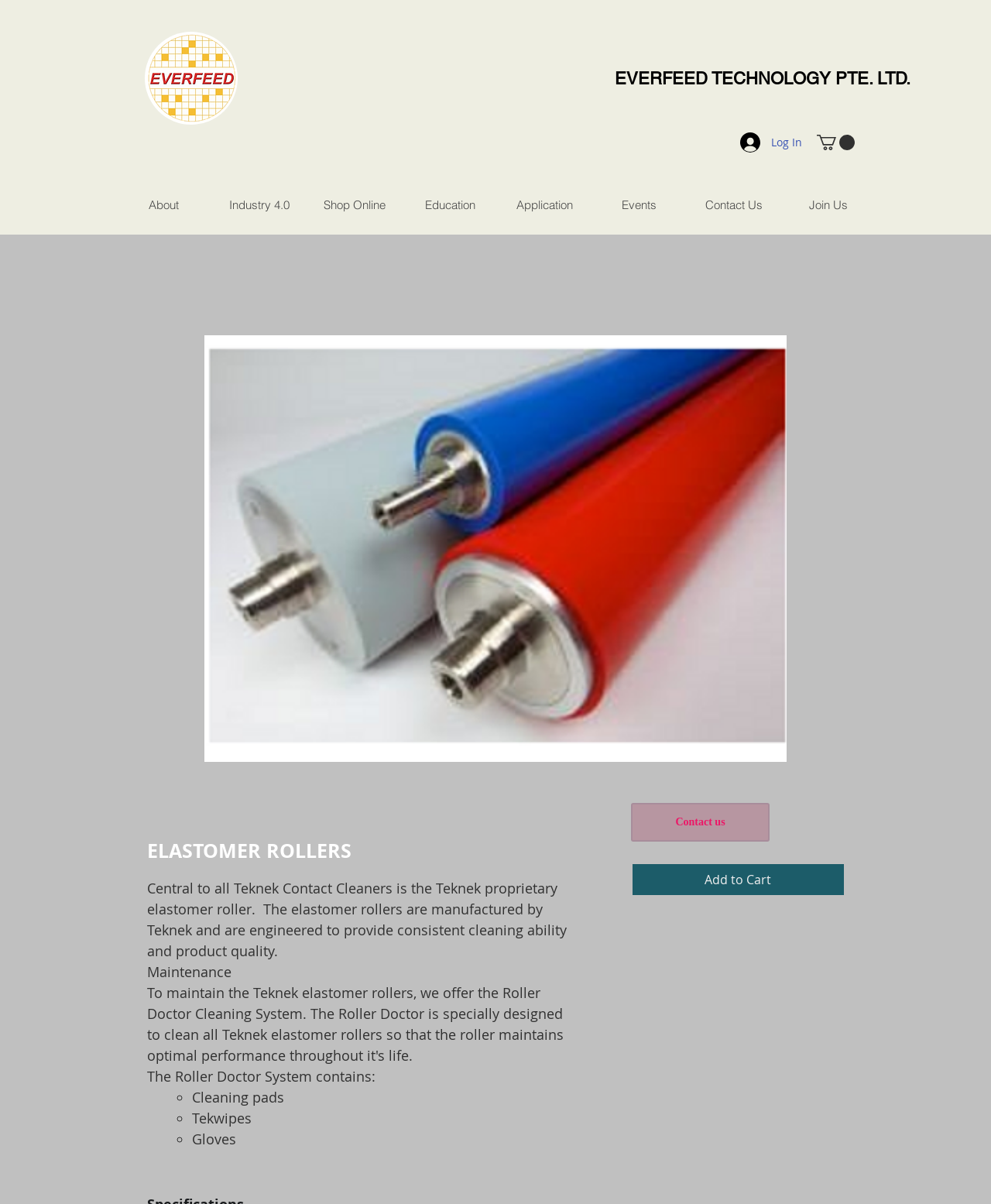Please identify the bounding box coordinates of the element's region that needs to be clicked to fulfill the following instruction: "Contact us". The bounding box coordinates should consist of four float numbers between 0 and 1, i.e., [left, top, right, bottom].

[0.637, 0.667, 0.777, 0.699]